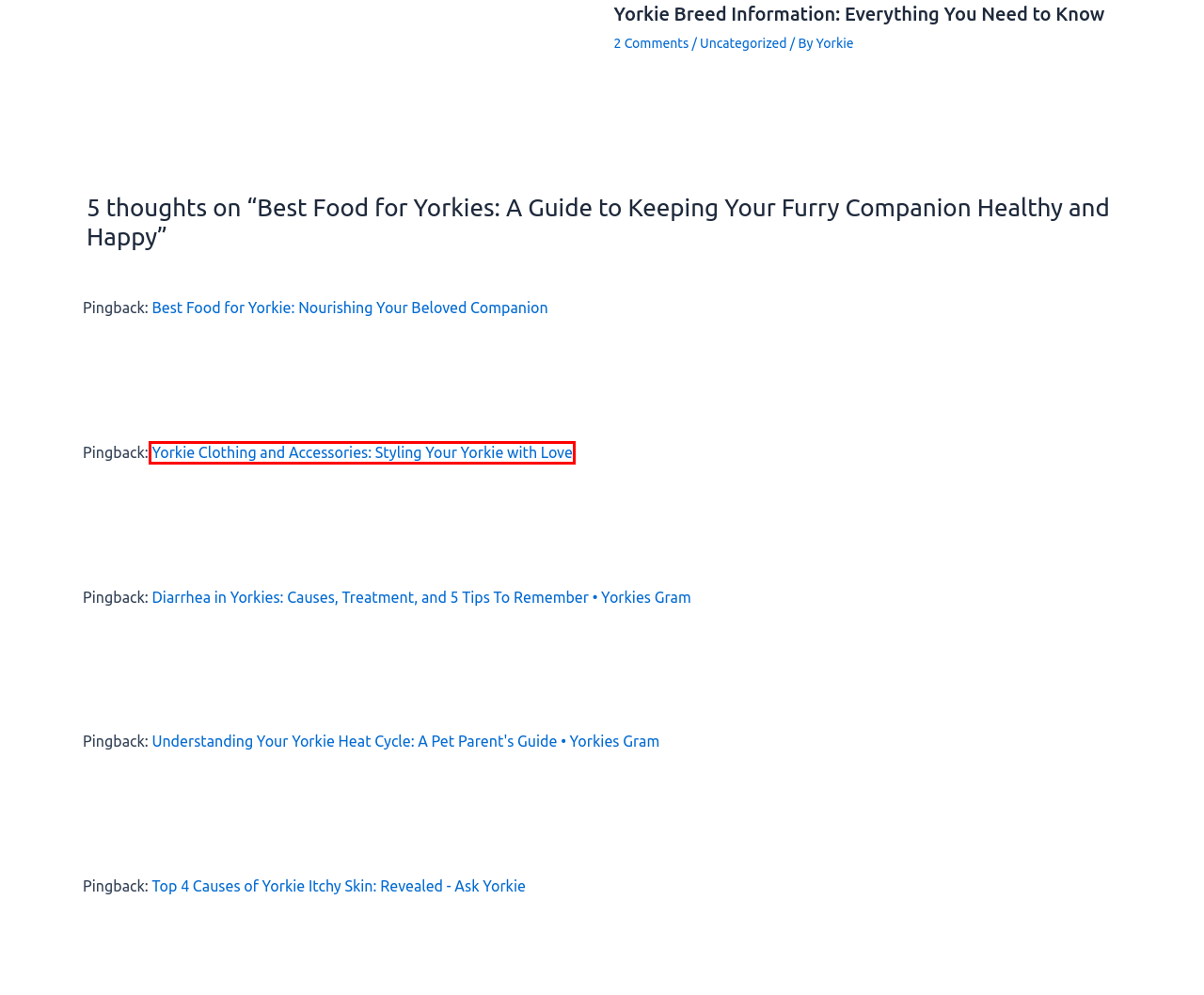Examine the screenshot of a webpage with a red bounding box around a specific UI element. Identify which webpage description best matches the new webpage that appears after clicking the element in the red bounding box. Here are the candidates:
A. Yorkie Breed Information: Everything You Need to Know - Ask Yorkie
B. Top 4 Causes of Yorkie Itchy Skin: Revealed - Ask Yorkie
C. Yorkie Food: A Guide to Healthy and Nutritious Diet for Your Beloved Pet
D. Best Food for Yorkie: Nourishing Your Beloved Companion
E. Understanding Your Yorkie Heat Cycle: A Pet Parent's Guide • Yorkies Gram
F. About Breed - Ask Yorkie
G. Yorkie Clothing and Accessories: Styling Your Yorkie with Love
H. Diarrhea in Yorkies: Causes, Treatment, and 5 Tips To Remember • Yorkies Gram

G